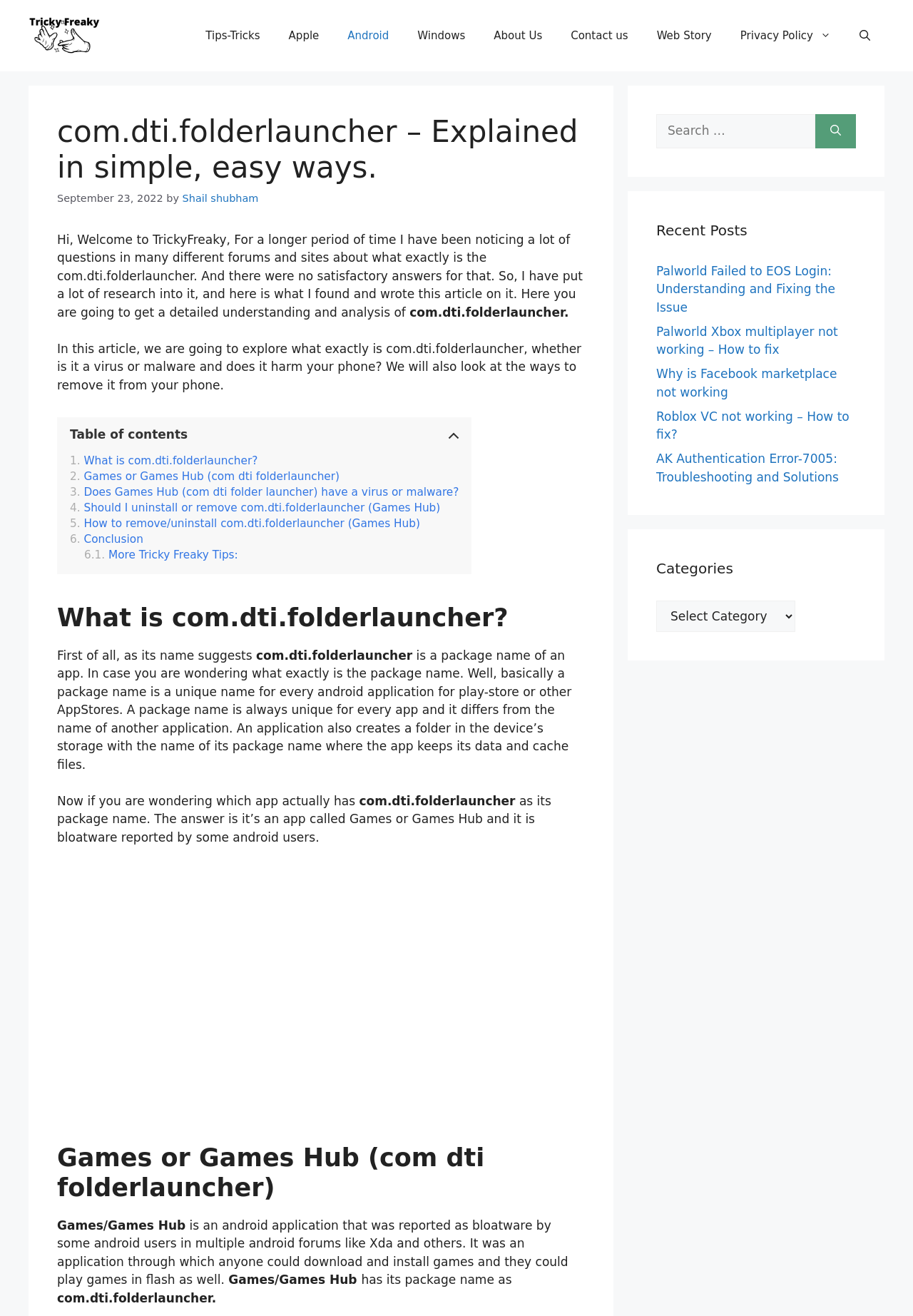Give a succinct answer to this question in a single word or phrase: 
What is the name of the website?

Tricky Freaky